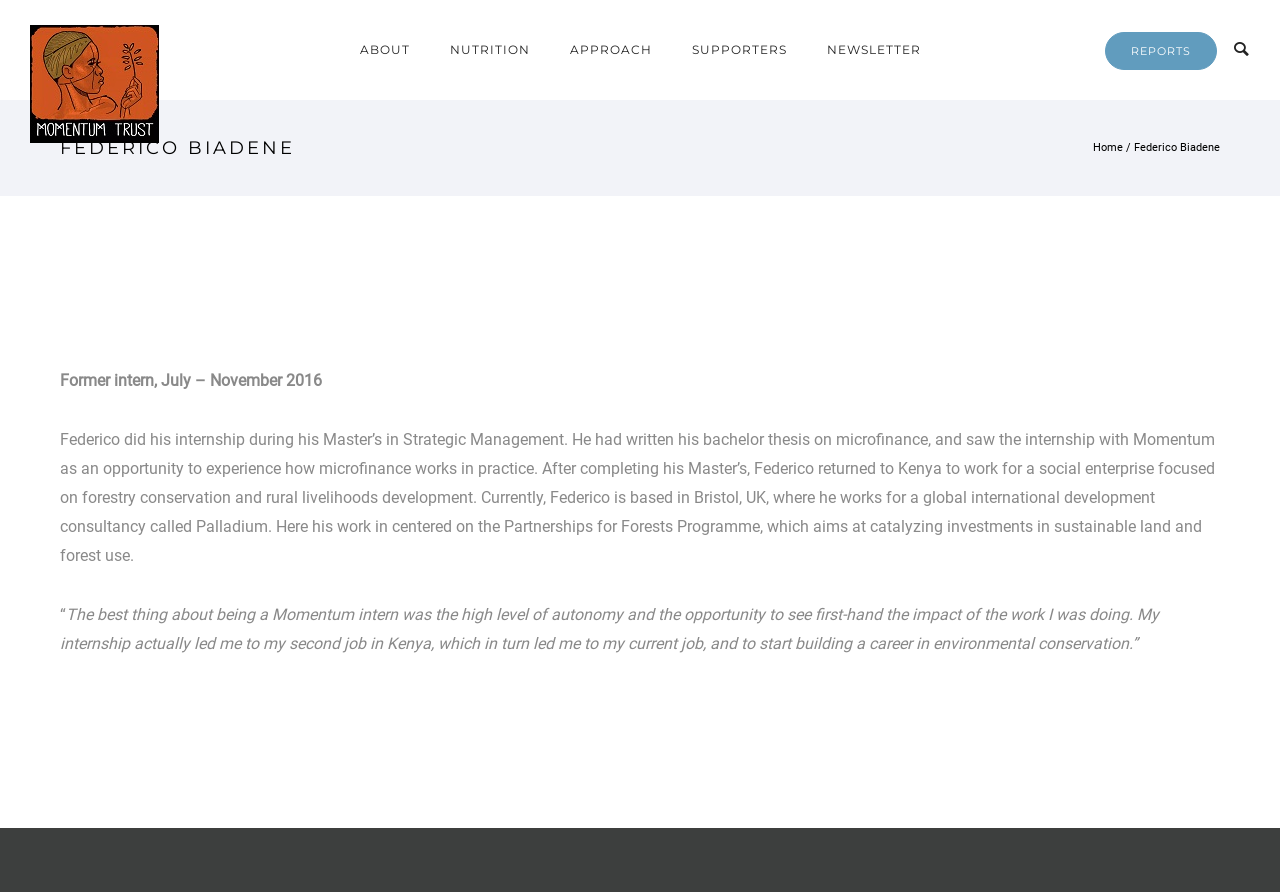Using the description "REPORTS", predict the bounding box of the relevant HTML element.

[0.863, 0.036, 0.951, 0.078]